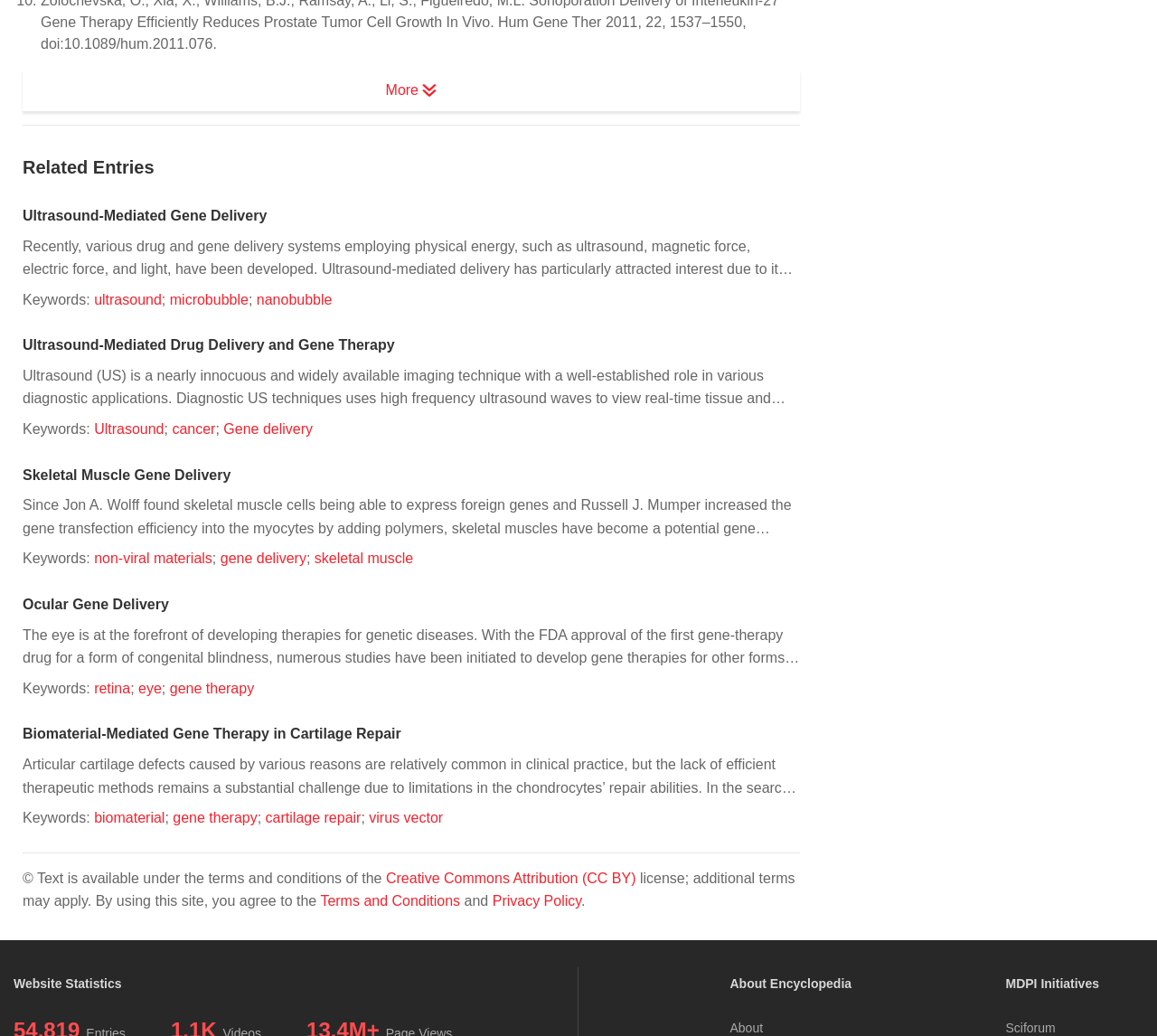Please find the bounding box coordinates of the element that needs to be clicked to perform the following instruction: "Click on 'Ultrasound-Mediated Gene Delivery'". The bounding box coordinates should be four float numbers between 0 and 1, represented as [left, top, right, bottom].

[0.02, 0.201, 0.231, 0.215]